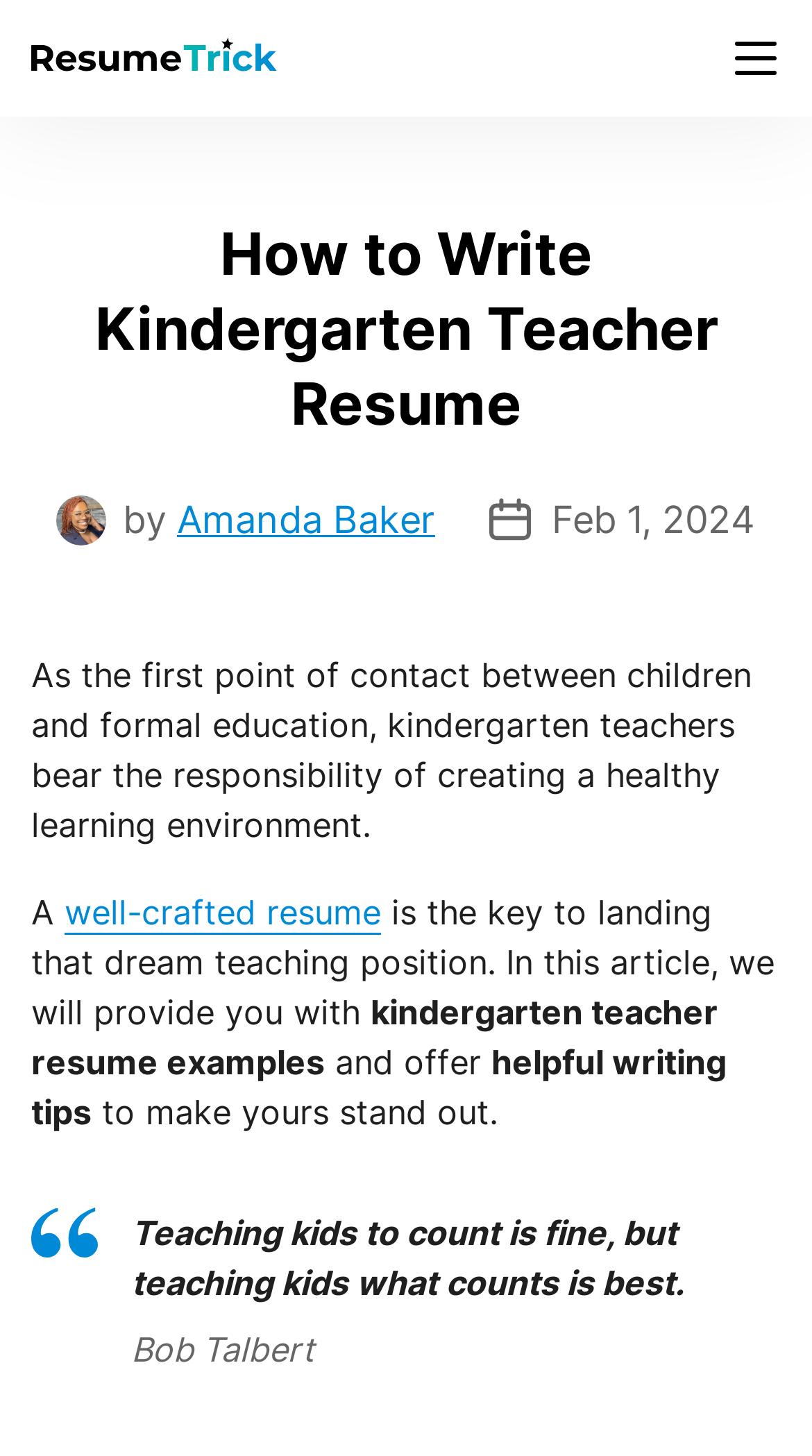Please determine the heading text of this webpage.

How to Write Kindergarten Teacher Resume